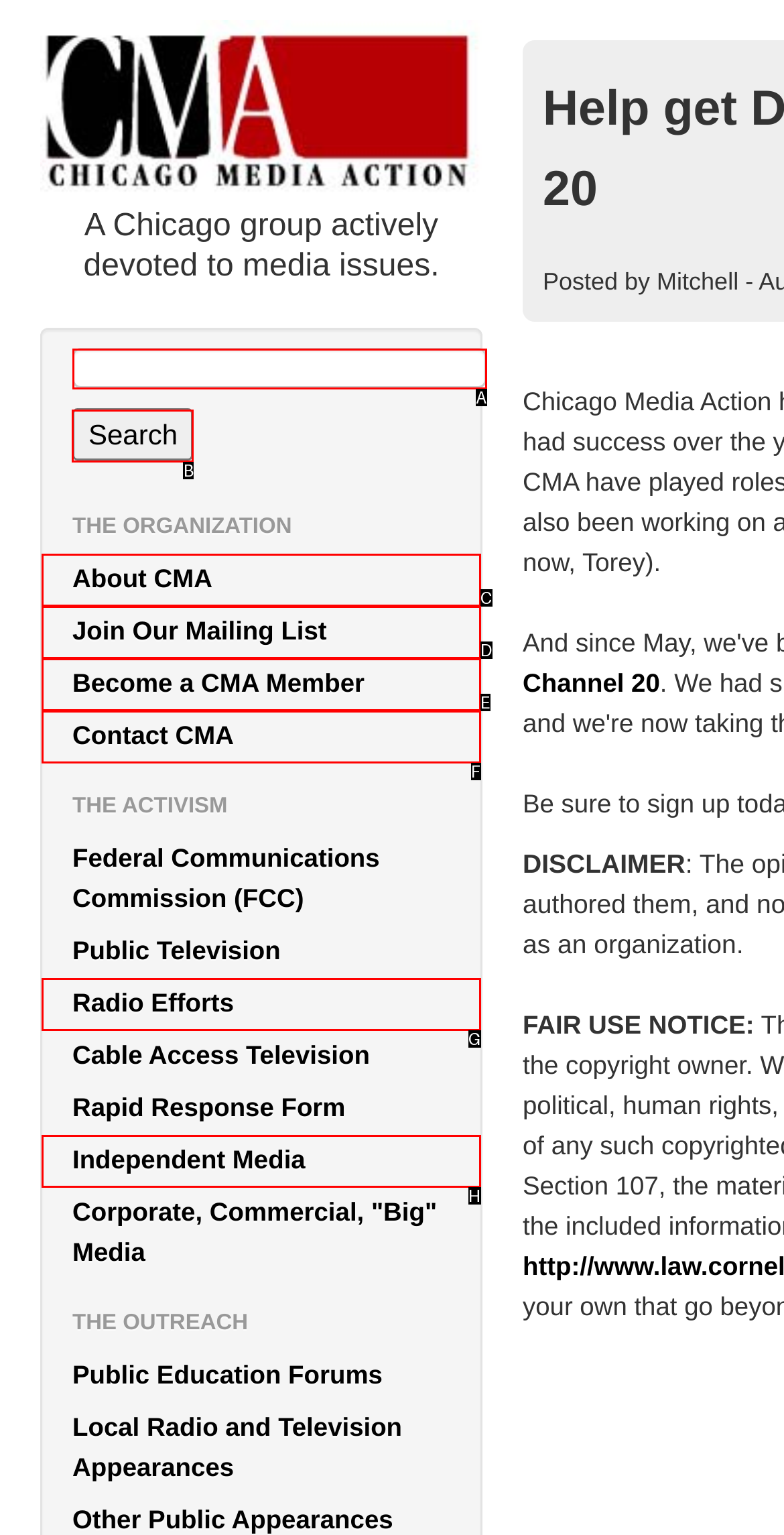Tell me the letter of the correct UI element to click for this instruction: Toggle navigation. Answer with the letter only.

None